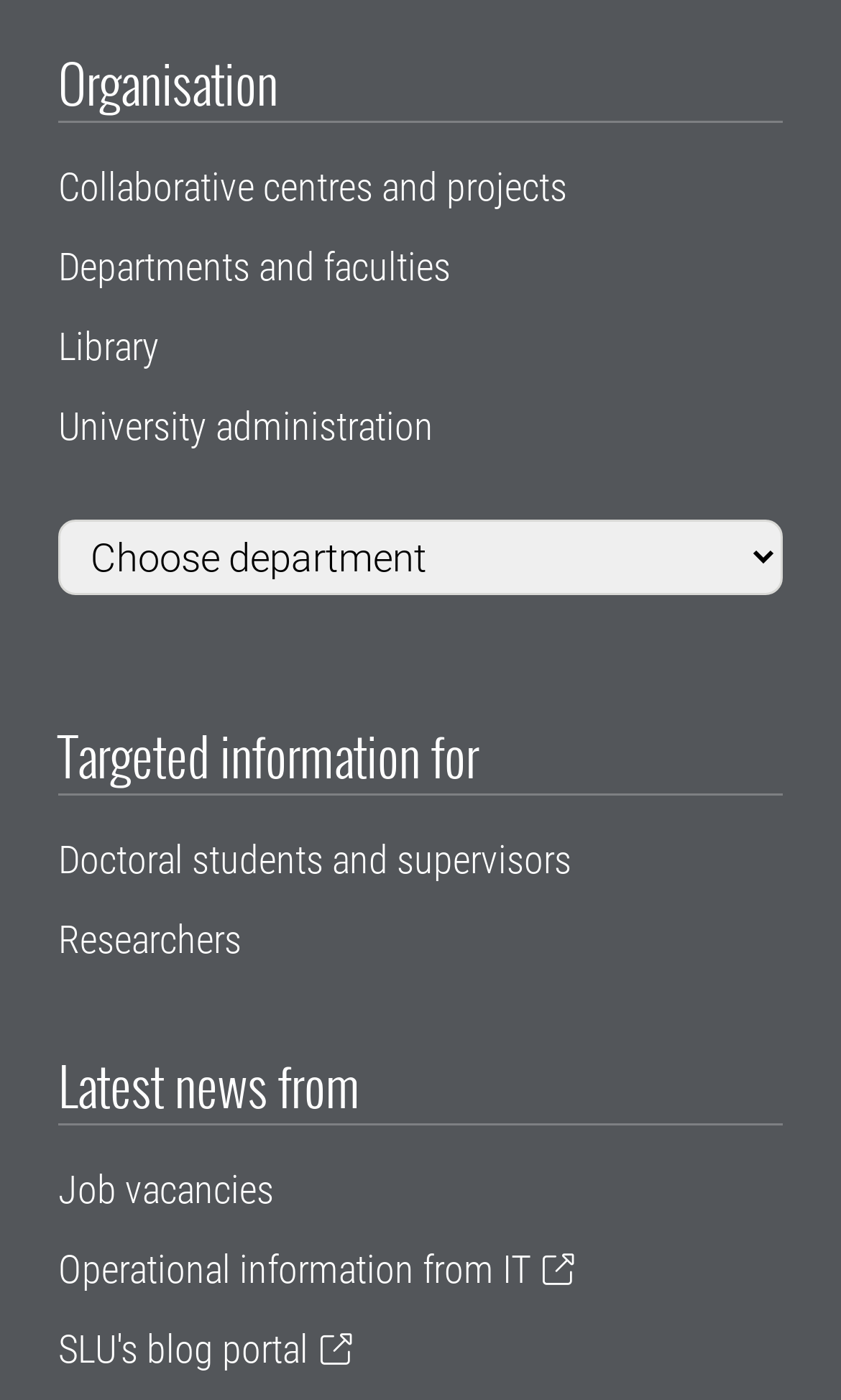Locate the bounding box coordinates of the element that needs to be clicked to carry out the instruction: "Read news from the library". The coordinates should be given as four float numbers ranging from 0 to 1, i.e., [left, top, right, bottom].

[0.069, 0.231, 0.19, 0.264]